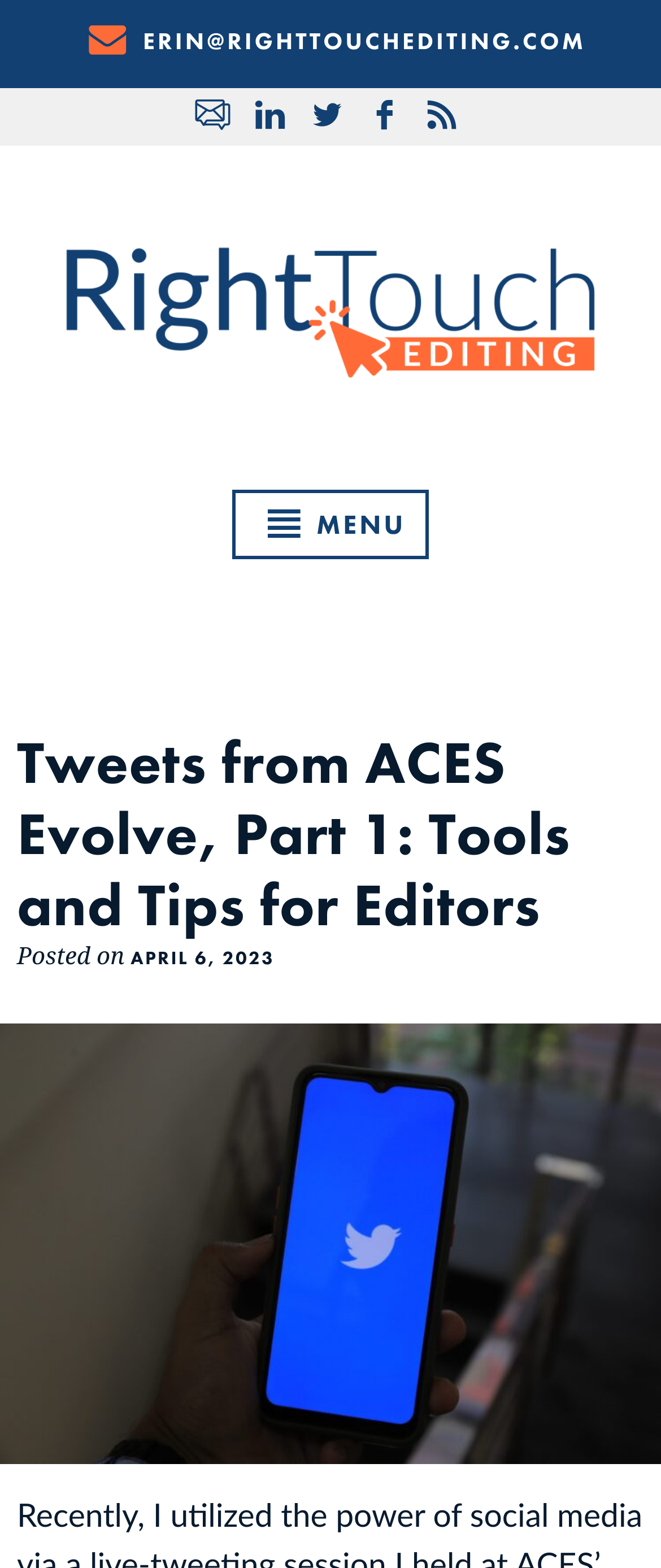Please locate the bounding box coordinates of the element that should be clicked to complete the given instruction: "Add to Basket".

None